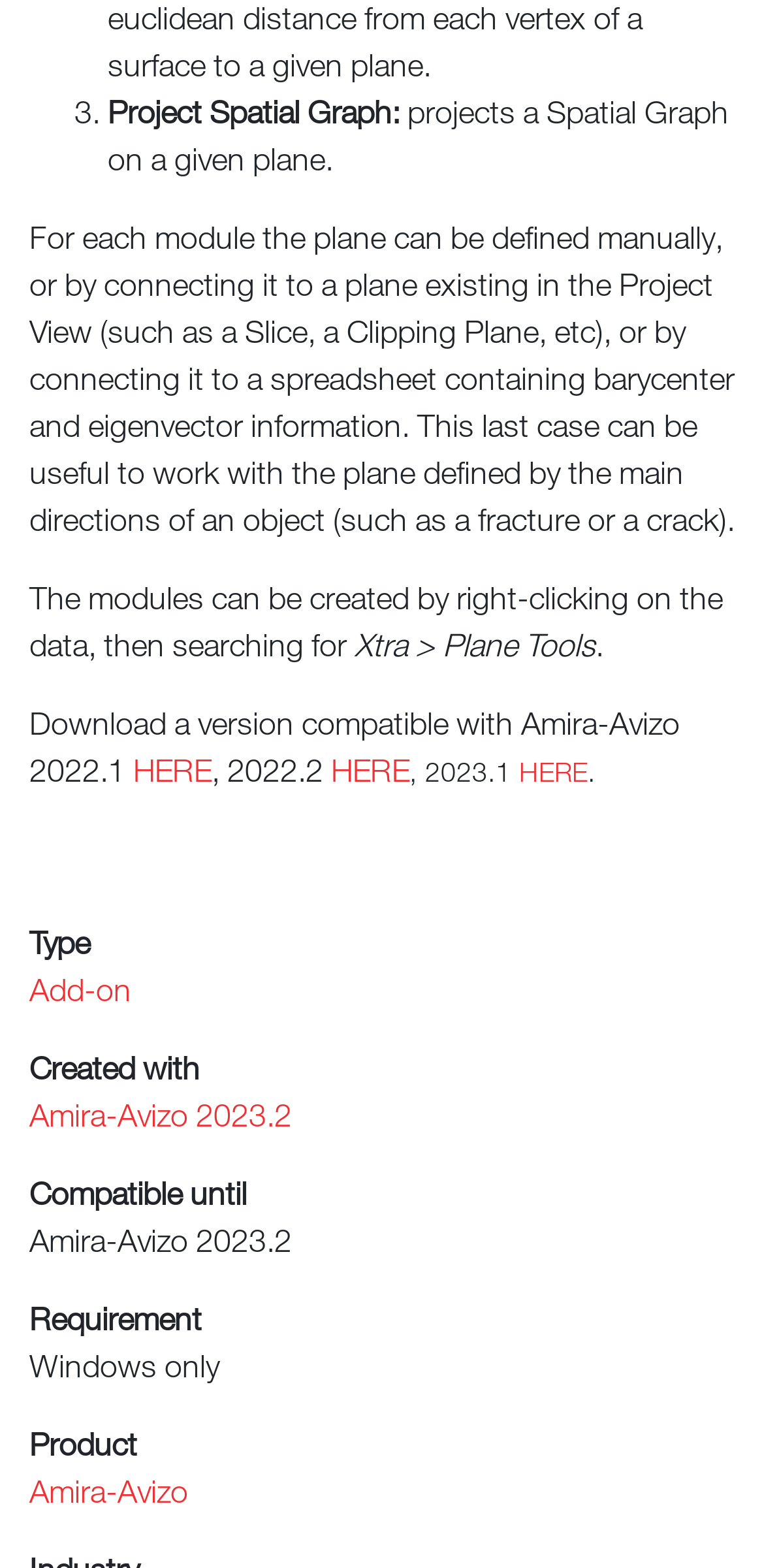Give a one-word or short phrase answer to the question: 
What are the compatible versions of Amira-Avizo?

2022.1, 2022.2, 2023.1